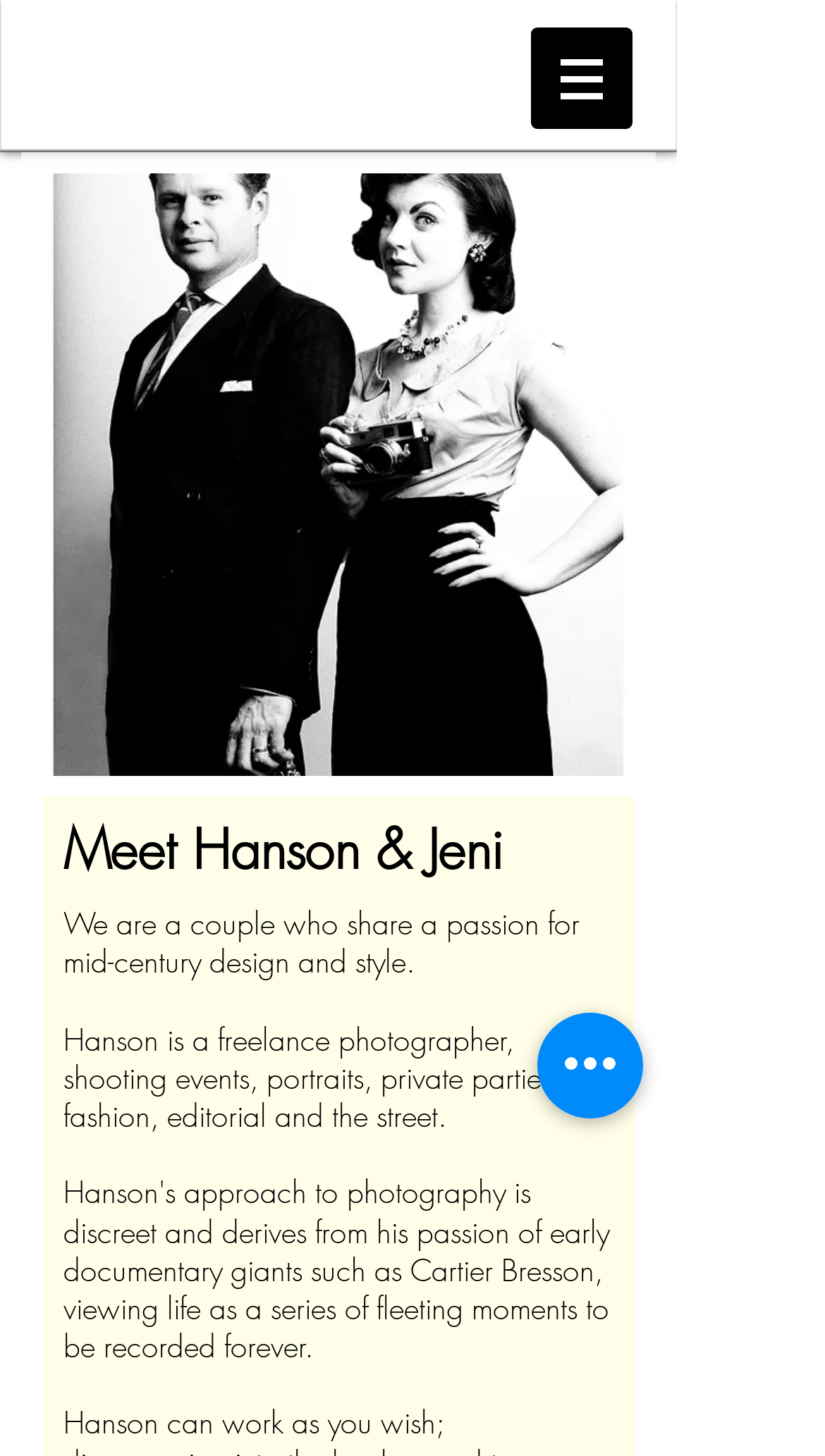What is the design style shared by the couple?
Utilize the image to construct a detailed and well-explained answer.

The webpage mentions that Hanson and Jeni share a passion for mid-century design and style, indicating that this is a common interest between the two.